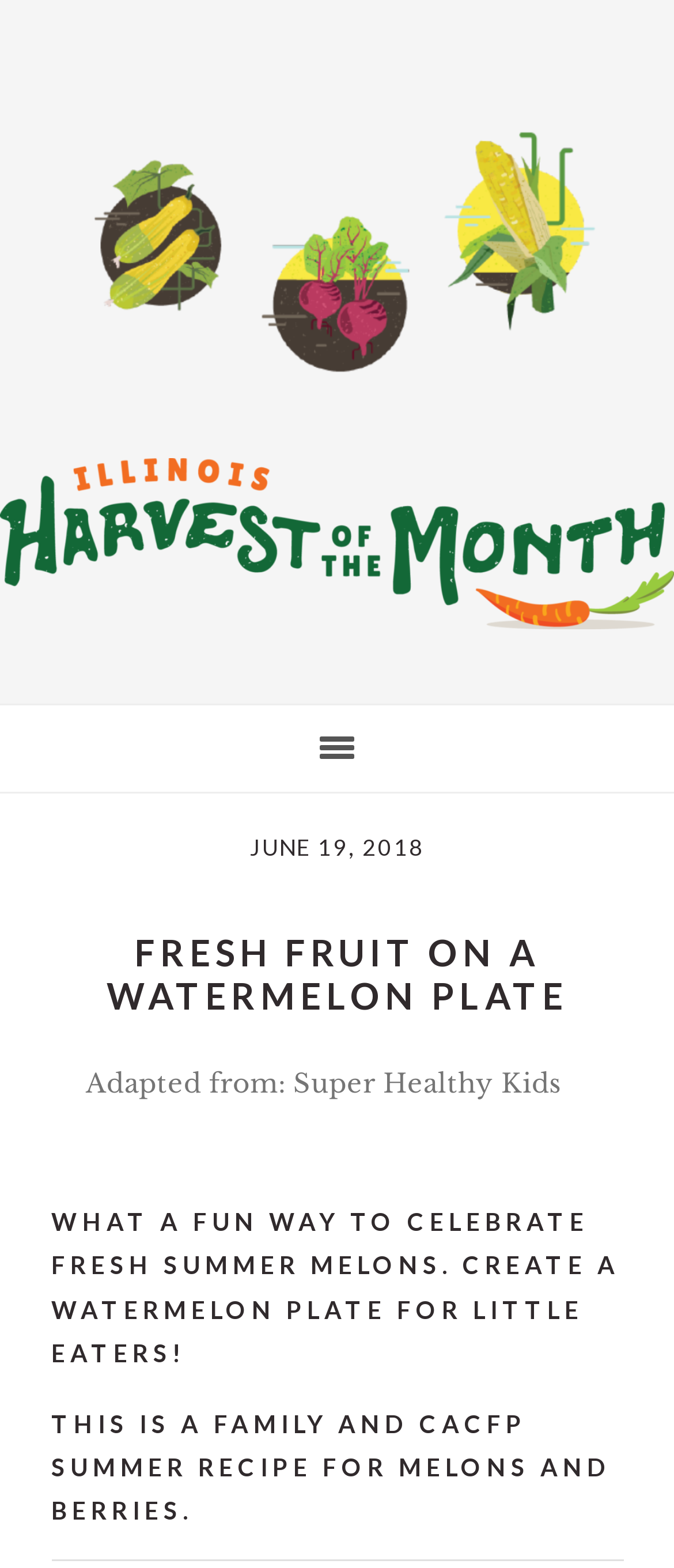What organization is associated with the webpage?
Give a one-word or short-phrase answer derived from the screenshot.

ILLINOIS HARVEST OF THE MONTH